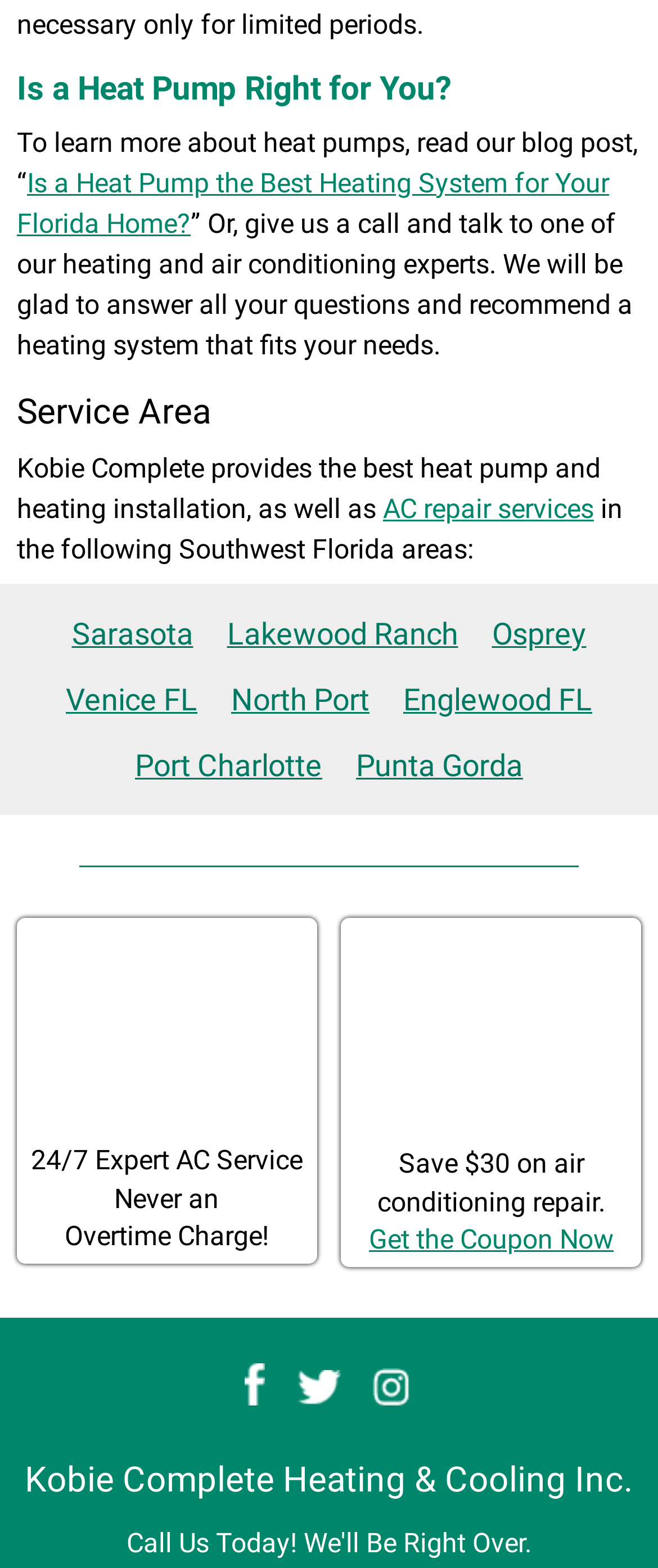Locate the bounding box coordinates of the element that should be clicked to fulfill the instruction: "Read the blog post about heat pumps".

[0.026, 0.106, 0.926, 0.153]